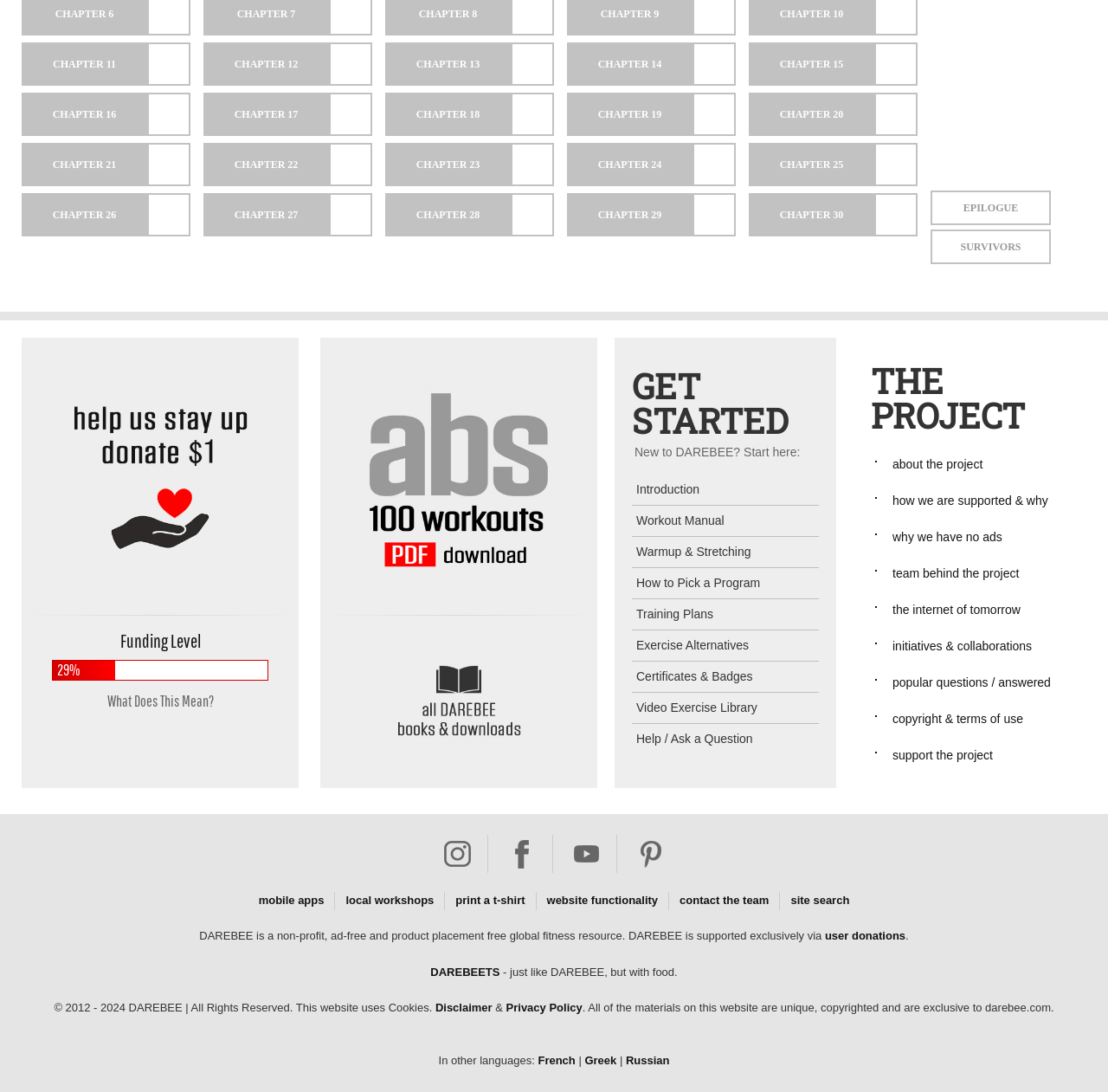Respond with a single word or phrase:
How many languages are available?

2